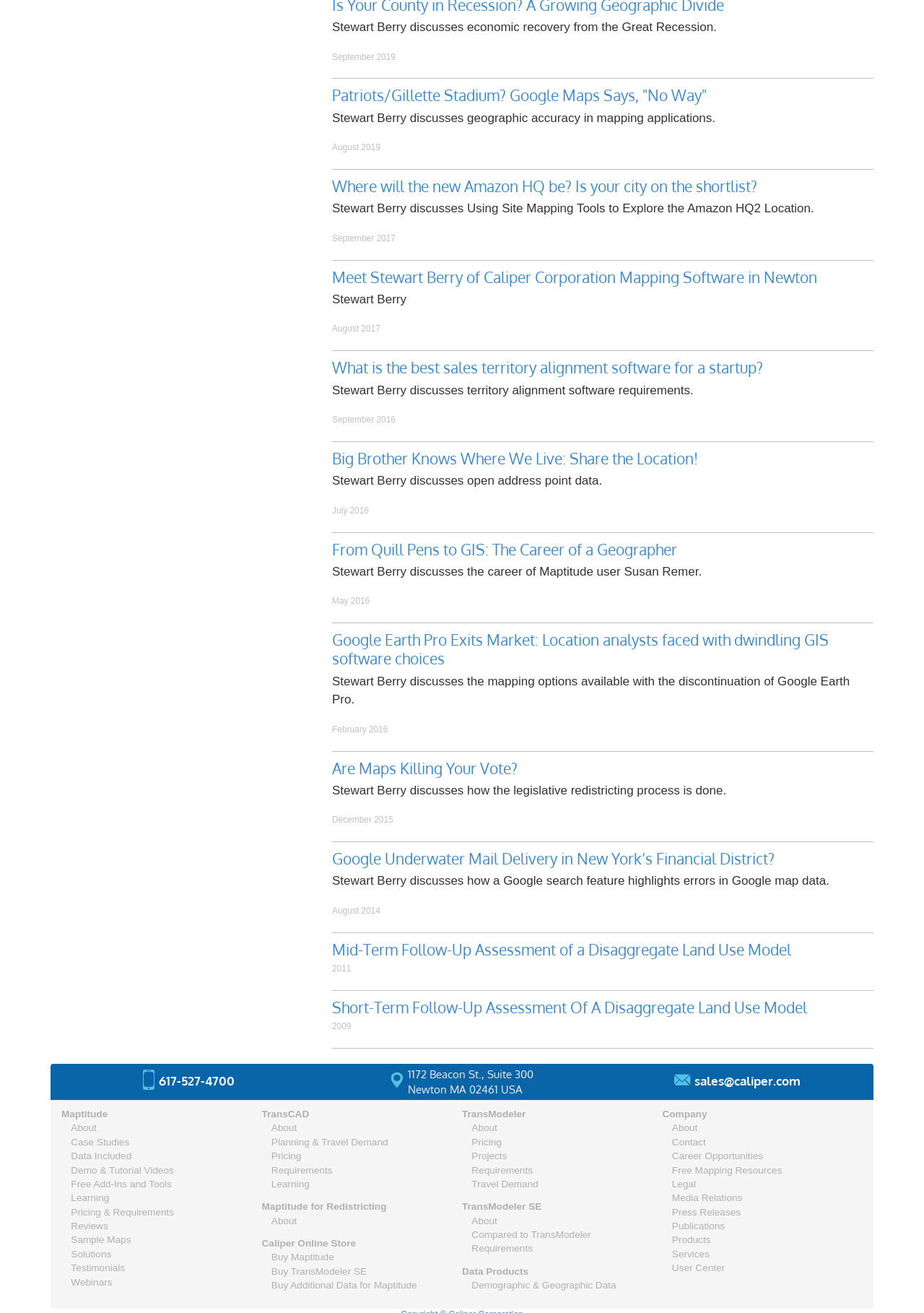Please indicate the bounding box coordinates for the clickable area to complete the following task: "Go to Home page". The coordinates should be specified as four float numbers between 0 and 1, i.e., [left, top, right, bottom].

None